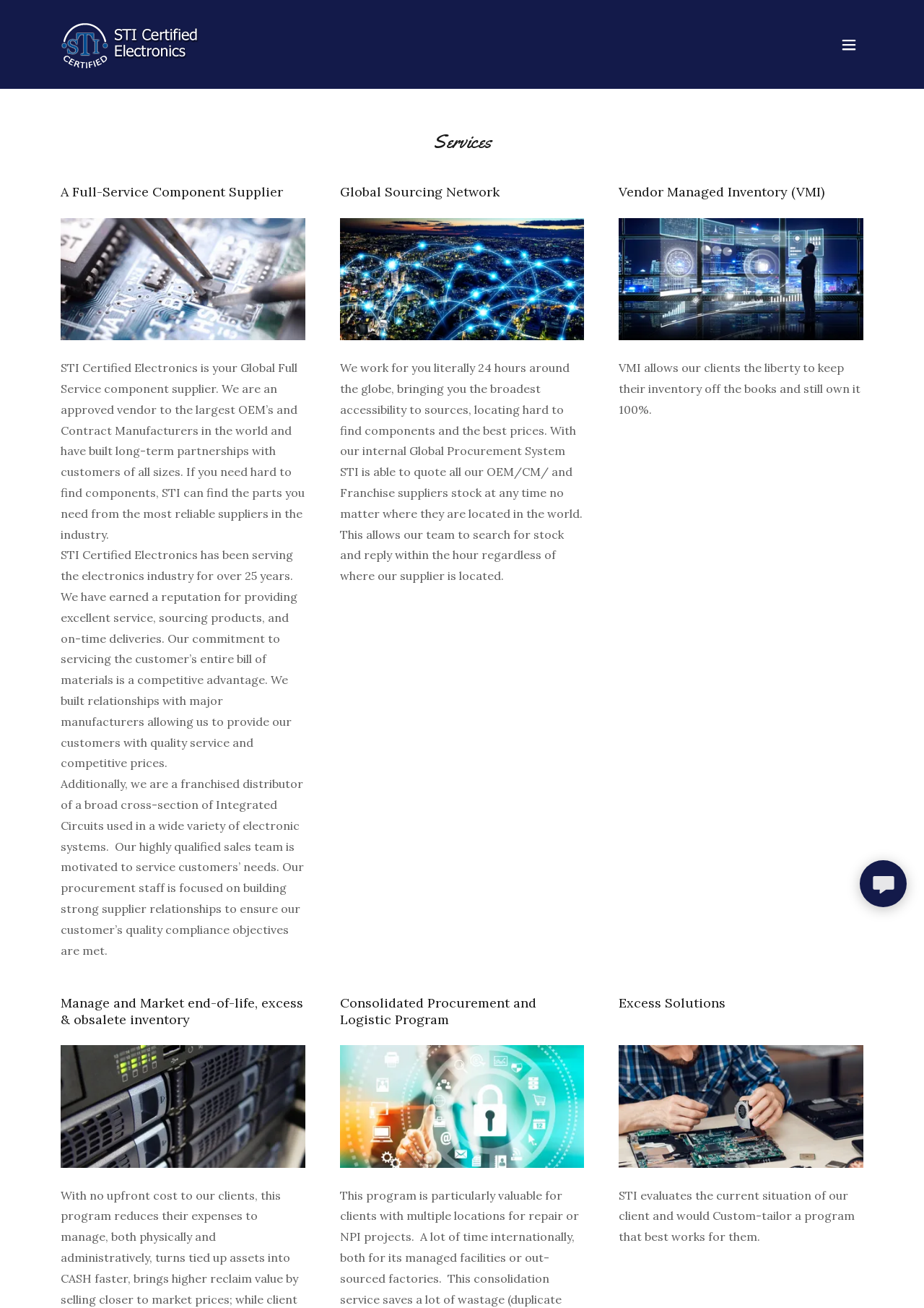Please provide a comprehensive answer to the question below using the information from the image: What is STI's role in the electronics industry?

STI is an approved vendor to the largest OEMs and Contract Manufacturers in the world, and has built long-term partnerships with customers of all sizes. This indicates that STI plays a significant role in the electronics industry as a trusted component supplier.